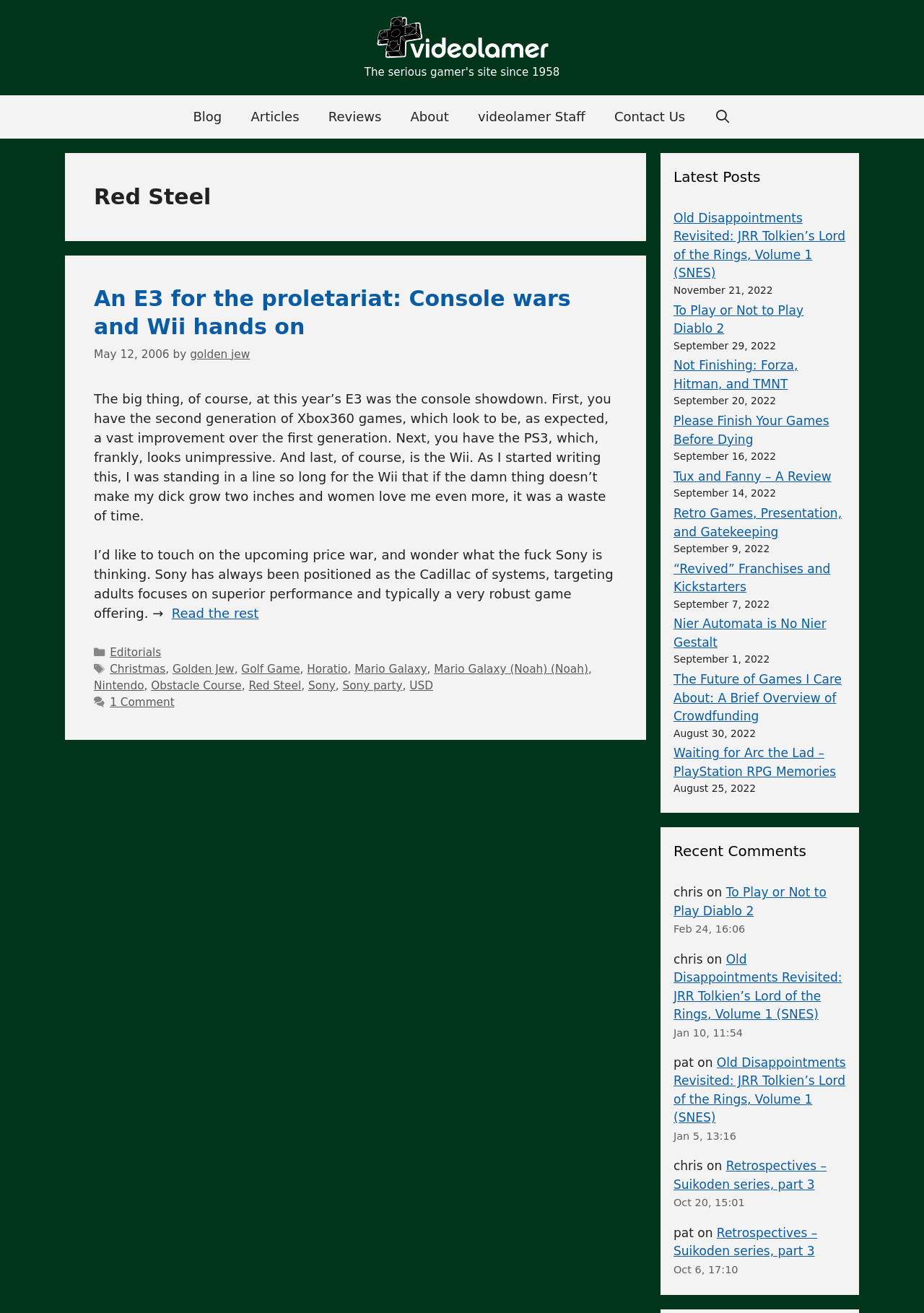Please predict the bounding box coordinates of the element's region where a click is necessary to complete the following instruction: "View the latest post 'Old Disappointments Revisited: JRR Tolkien’s Lord of the Rings, Volume 1 (SNES)'". The coordinates should be represented by four float numbers between 0 and 1, i.e., [left, top, right, bottom].

[0.729, 0.16, 0.915, 0.214]